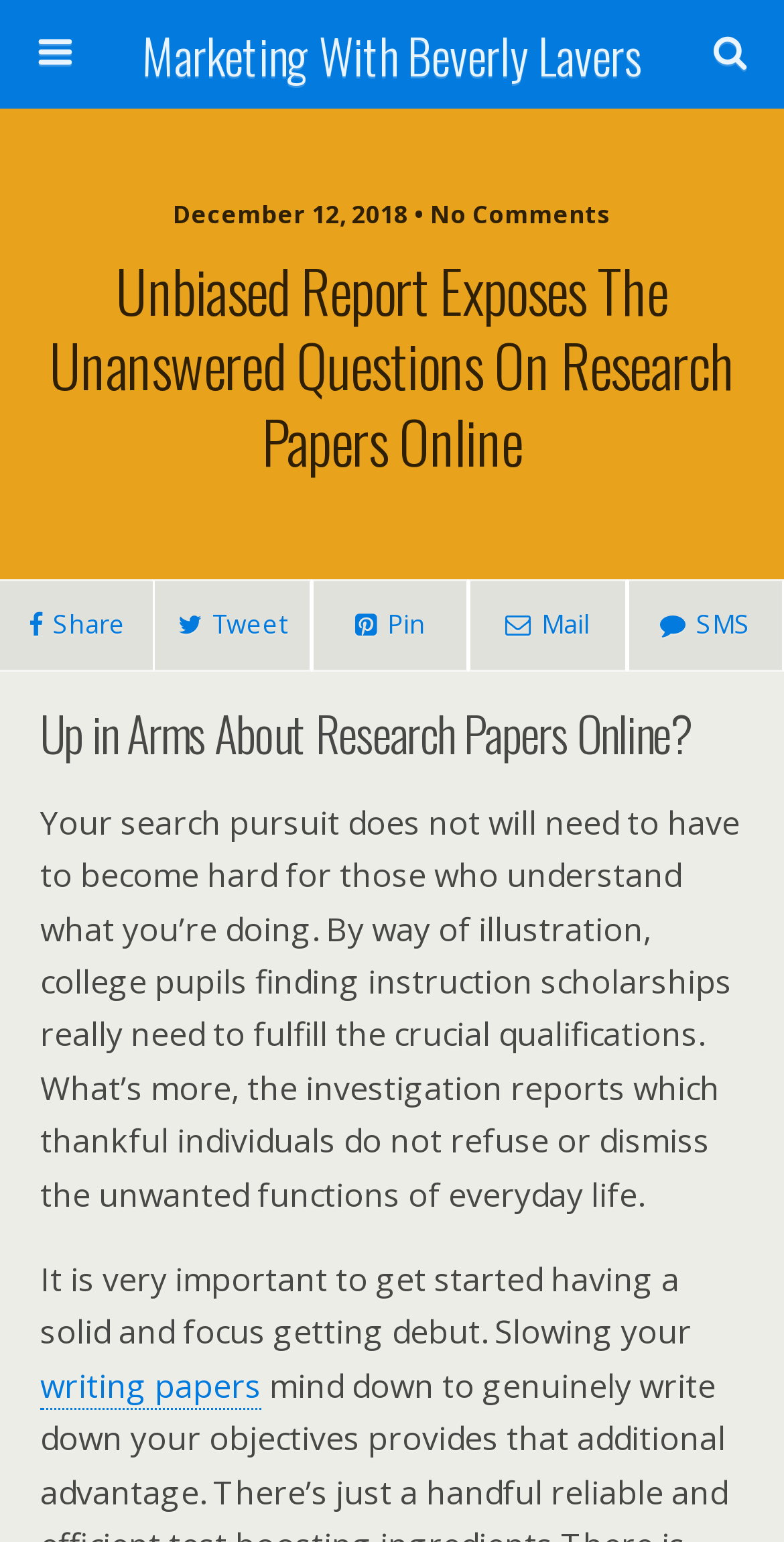Please identify the bounding box coordinates of the element on the webpage that should be clicked to follow this instruction: "Read the article". The bounding box coordinates should be given as four float numbers between 0 and 1, formatted as [left, top, right, bottom].

[0.051, 0.455, 0.949, 0.496]